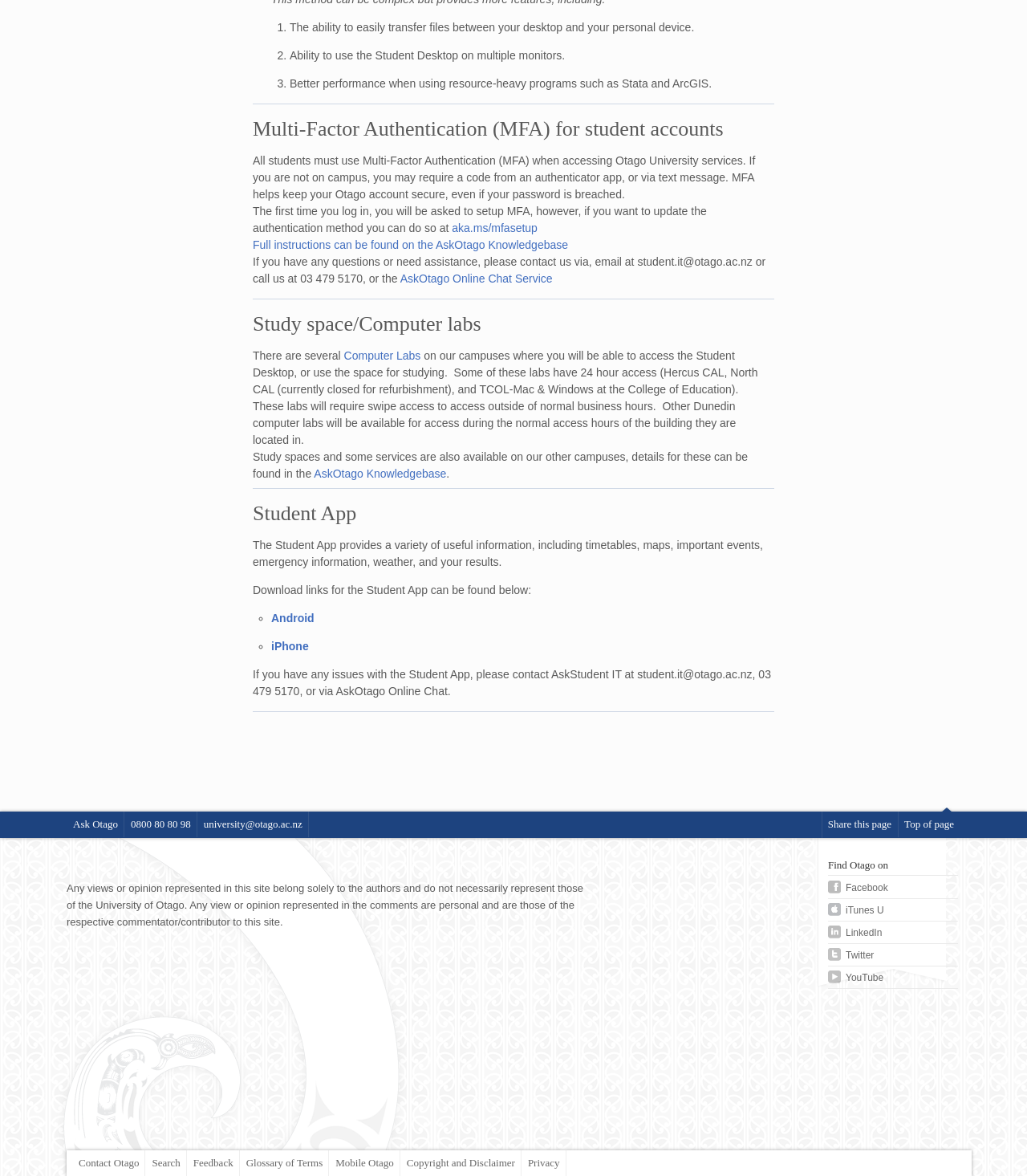Kindly determine the bounding box coordinates of the area that needs to be clicked to fulfill this instruction: "Click the link to learn about rigid box packaging".

None